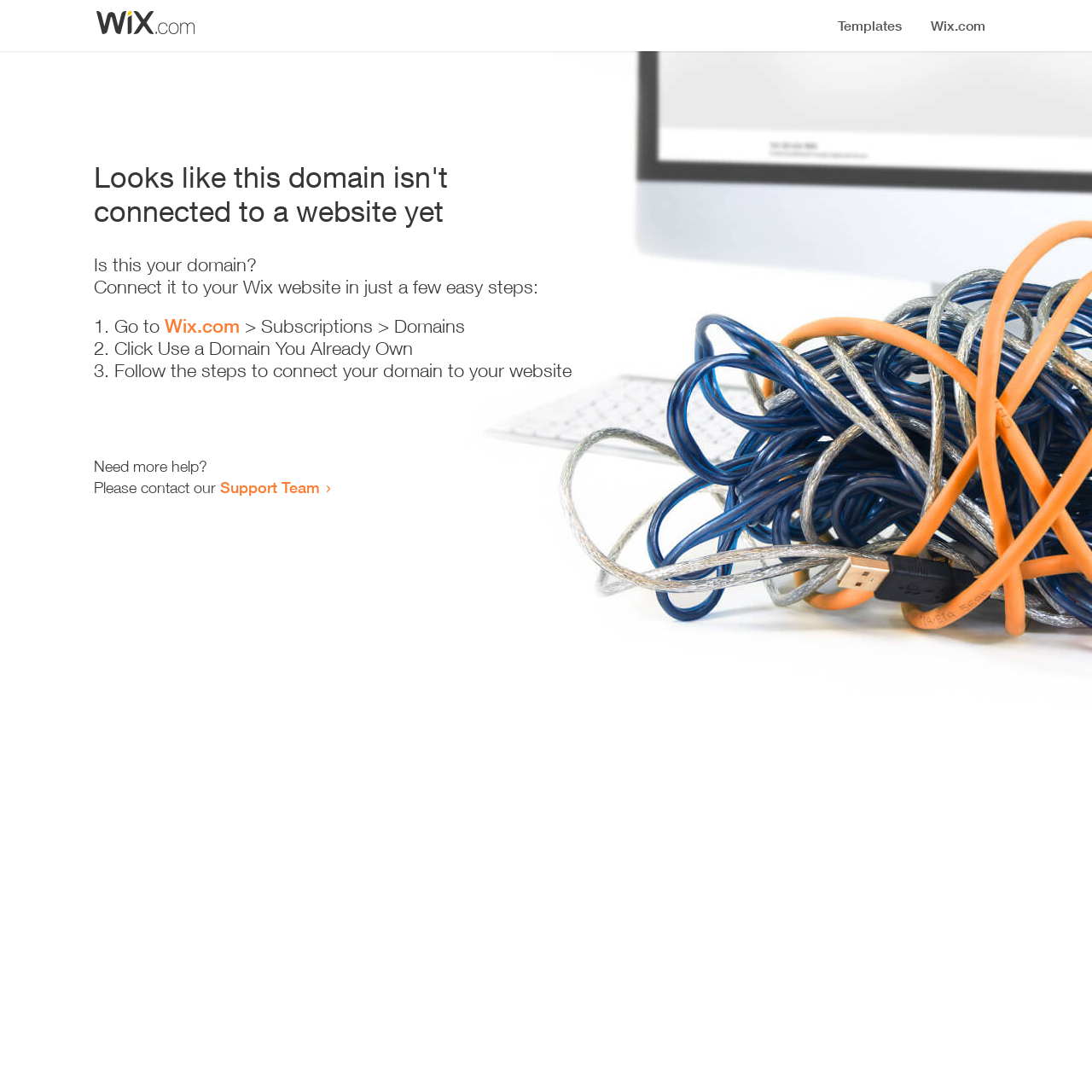Please determine the bounding box coordinates for the UI element described as: "alt="jenson.jpg" title="jenson.jpg"".

None